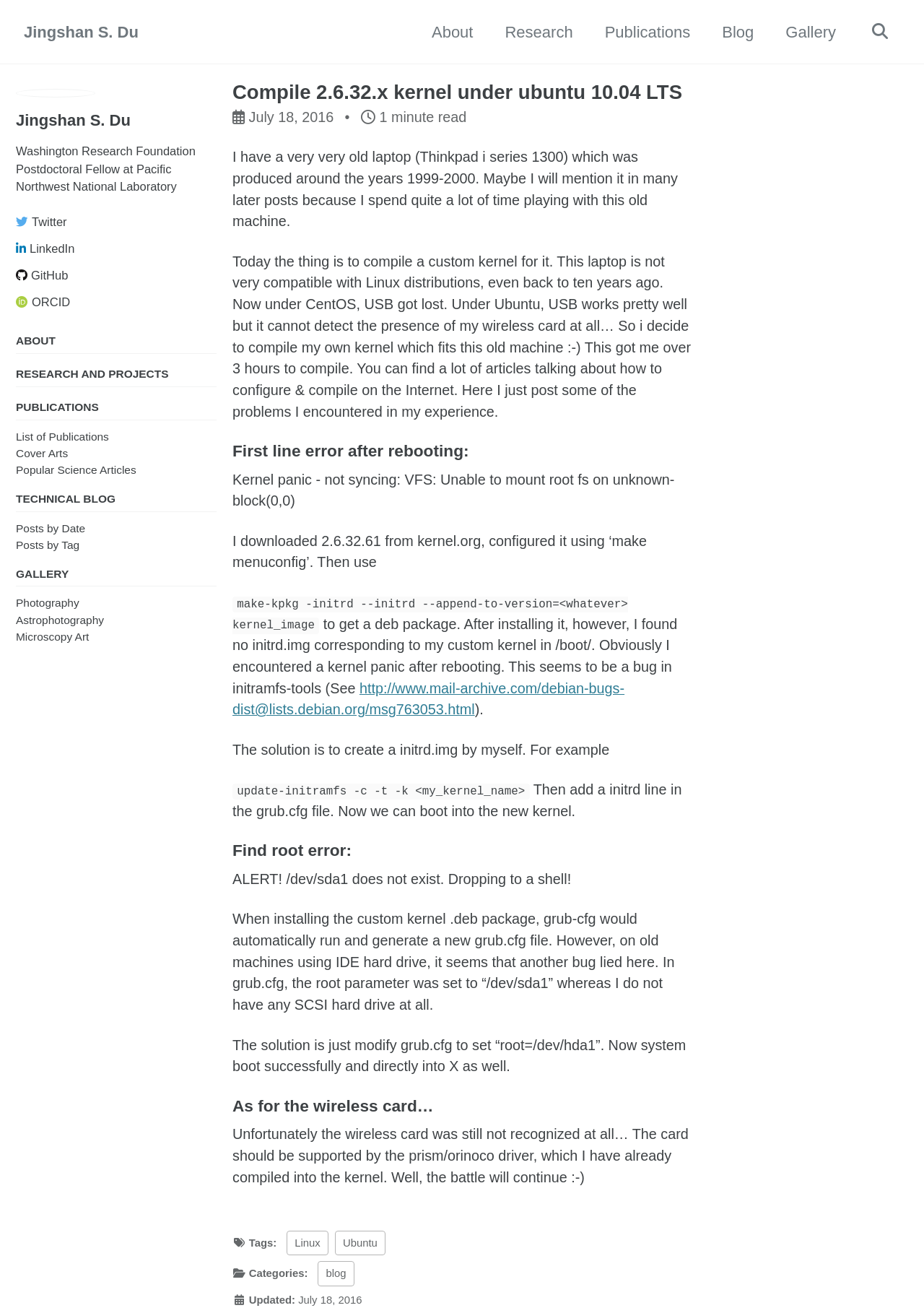Please indicate the bounding box coordinates for the clickable area to complete the following task: "Click the 'Twitter' link". The coordinates should be specified as four float numbers between 0 and 1, i.e., [left, top, right, bottom].

[0.017, 0.162, 0.234, 0.177]